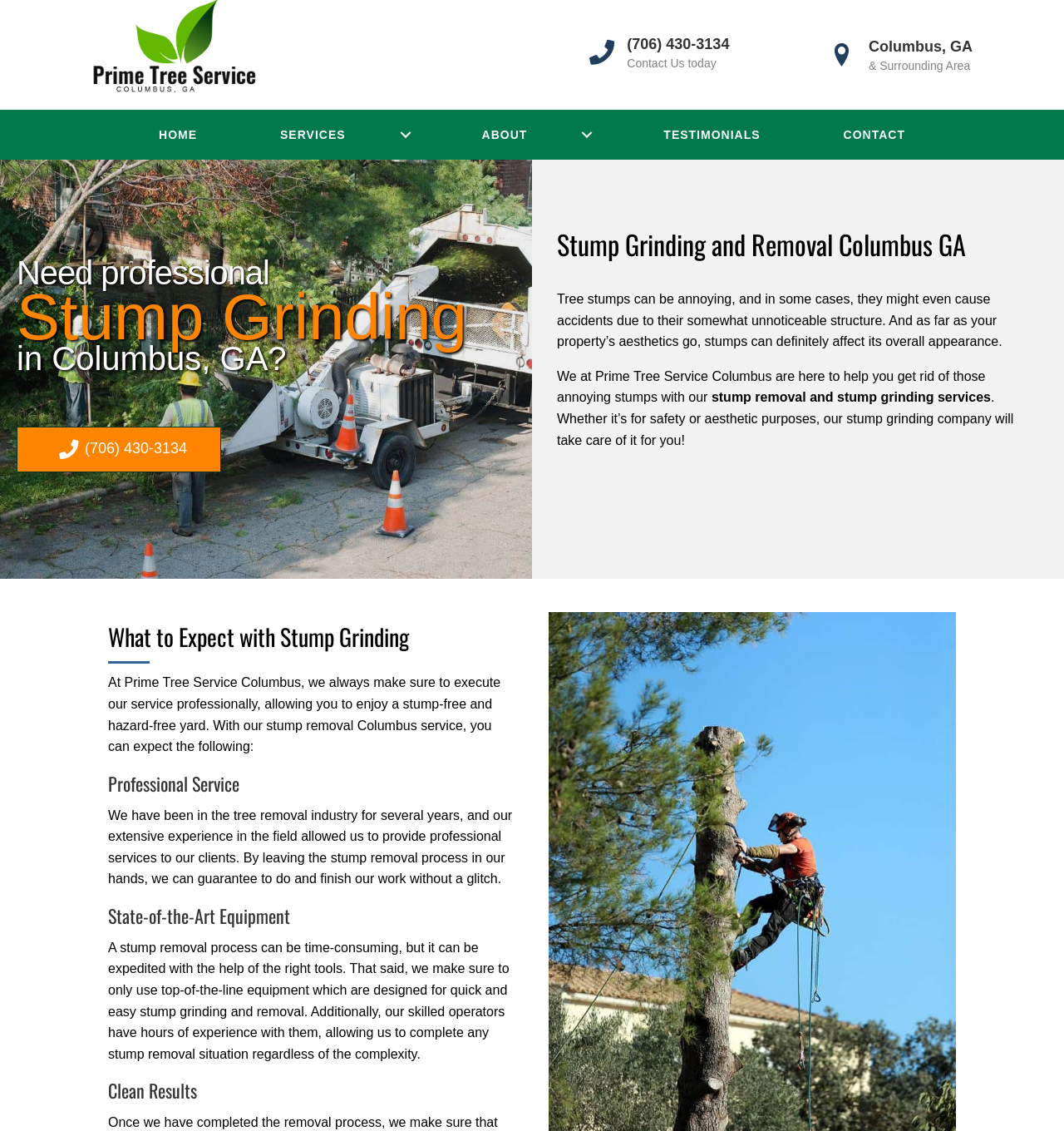What is the phone number to contact Prime Tree Service?
Using the image as a reference, give an elaborate response to the question.

The phone number can be found in the top section of the webpage, where it is displayed as a link and also as a button with a phone icon. It is also mentioned in the navigation menu.